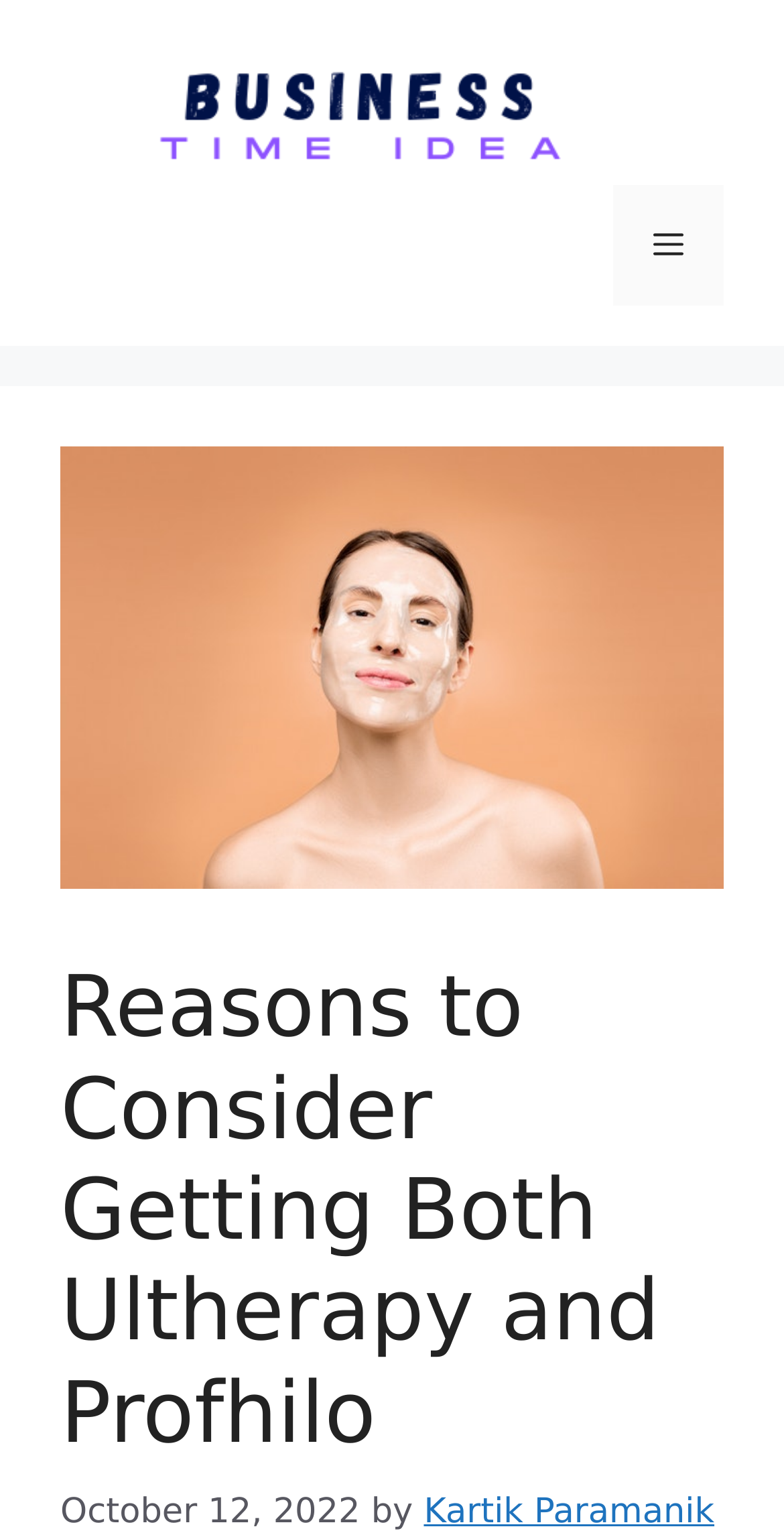Who is the author of the article?
Based on the visual details in the image, please answer the question thoroughly.

I located the answer by looking at the link element with the text 'Kartik Paramanik', which is situated below the time element indicating the publication date of the article.